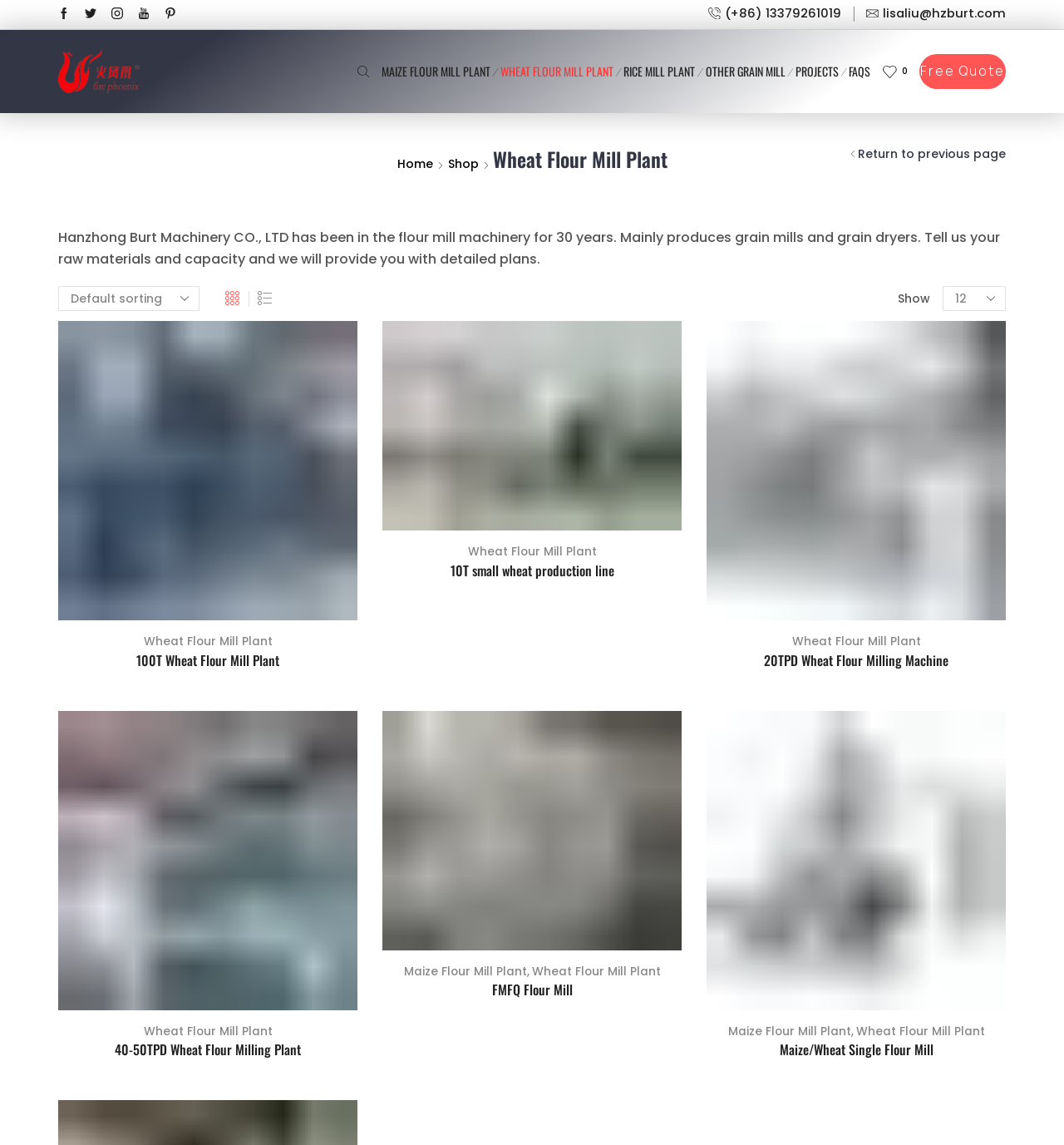Find the bounding box coordinates for the UI element whose description is: "20TPD Wheat Flour Milling Machine". The coordinates should be four float numbers between 0 and 1, in the format [left, top, right, bottom].

[0.664, 0.569, 0.945, 0.586]